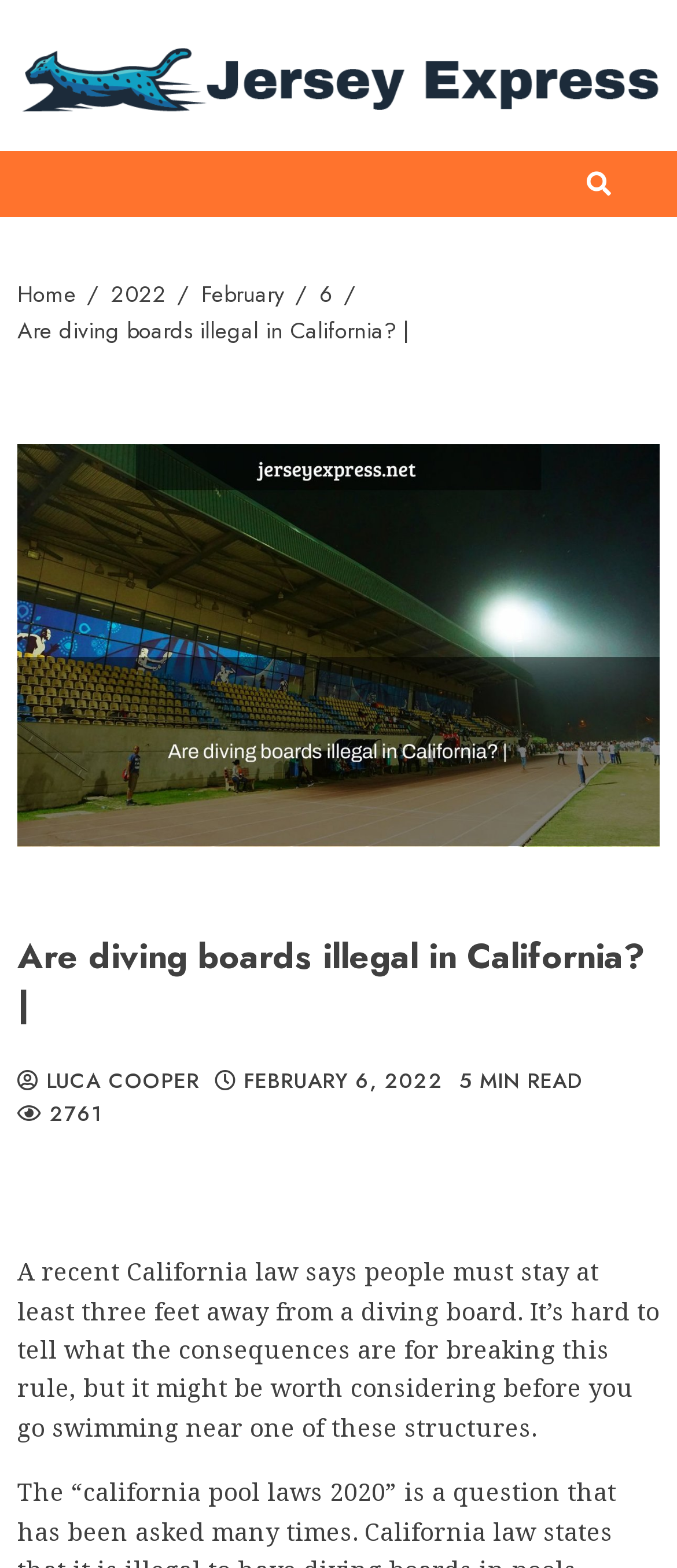Determine the bounding box coordinates of the clickable region to execute the instruction: "Go to the Home page". The coordinates should be four float numbers between 0 and 1, denoted as [left, top, right, bottom].

[0.026, 0.177, 0.113, 0.199]